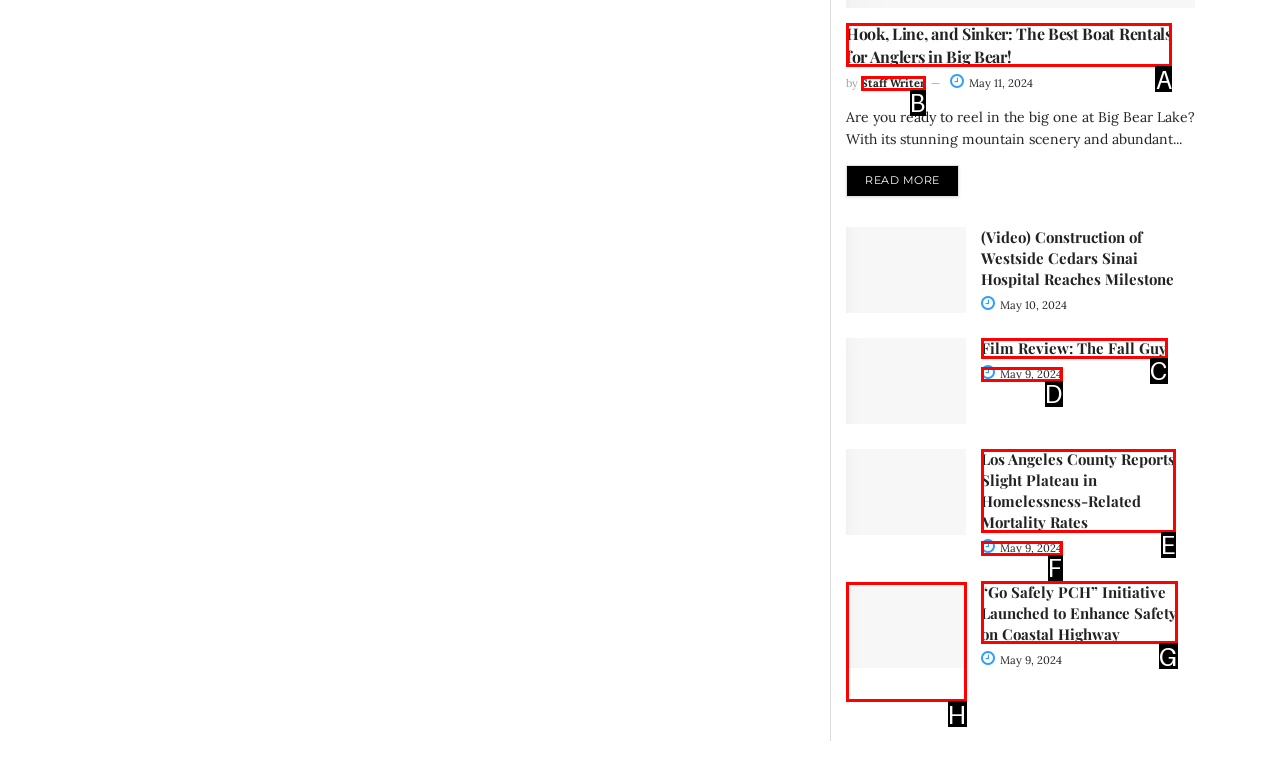Select the right option to accomplish this task: Get information about “Go Safely PCH” Initiative Launched to Enhance Safety on Coastal Highway. Reply with the letter corresponding to the correct UI element.

H